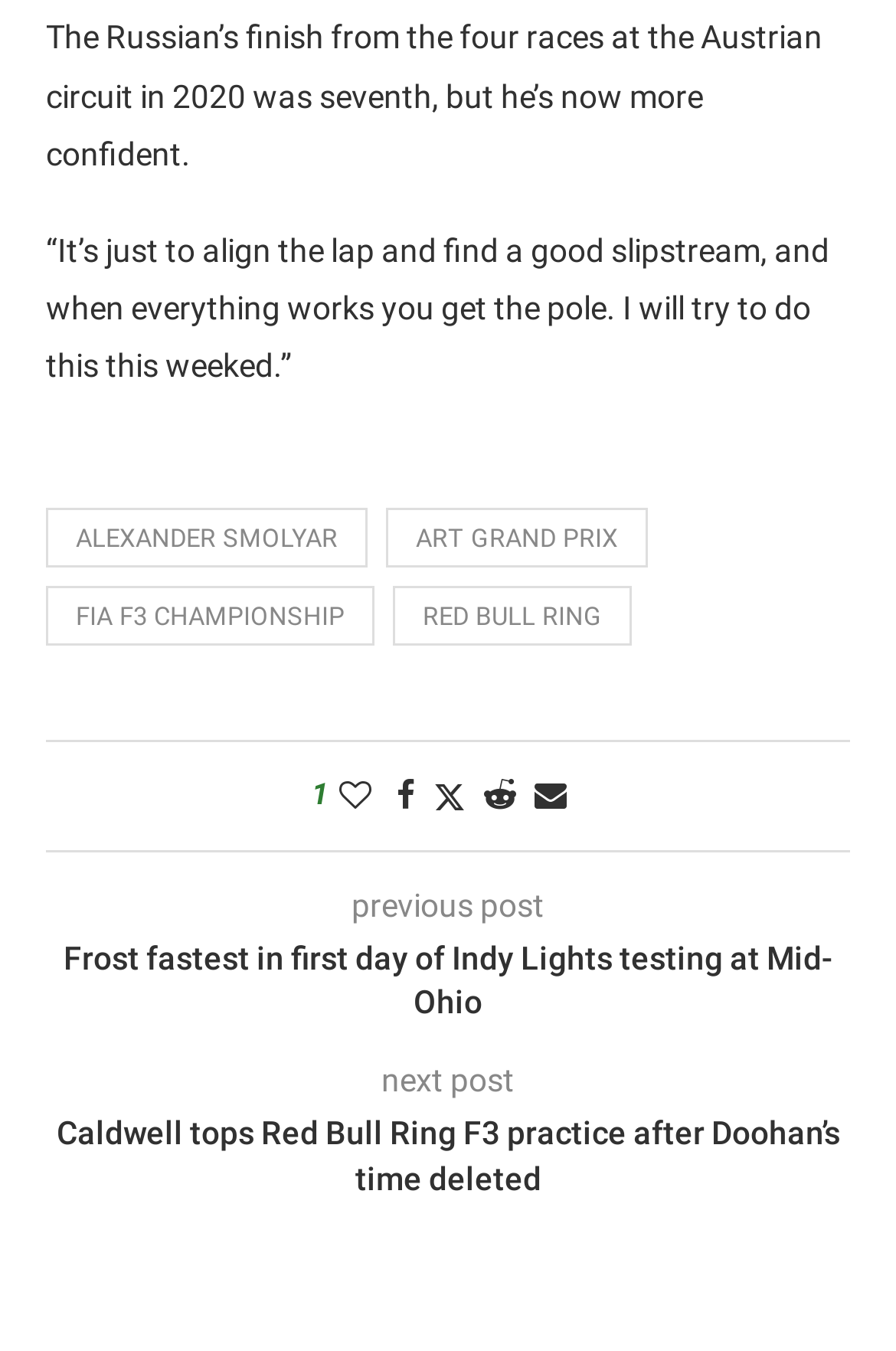Please provide a comprehensive answer to the question based on the screenshot: What is the name of the championship mentioned?

The link 'FIA F3 CHAMPIONSHIP' is present in the article, indicating that the FIA F3 Championship is the championship being referred to.